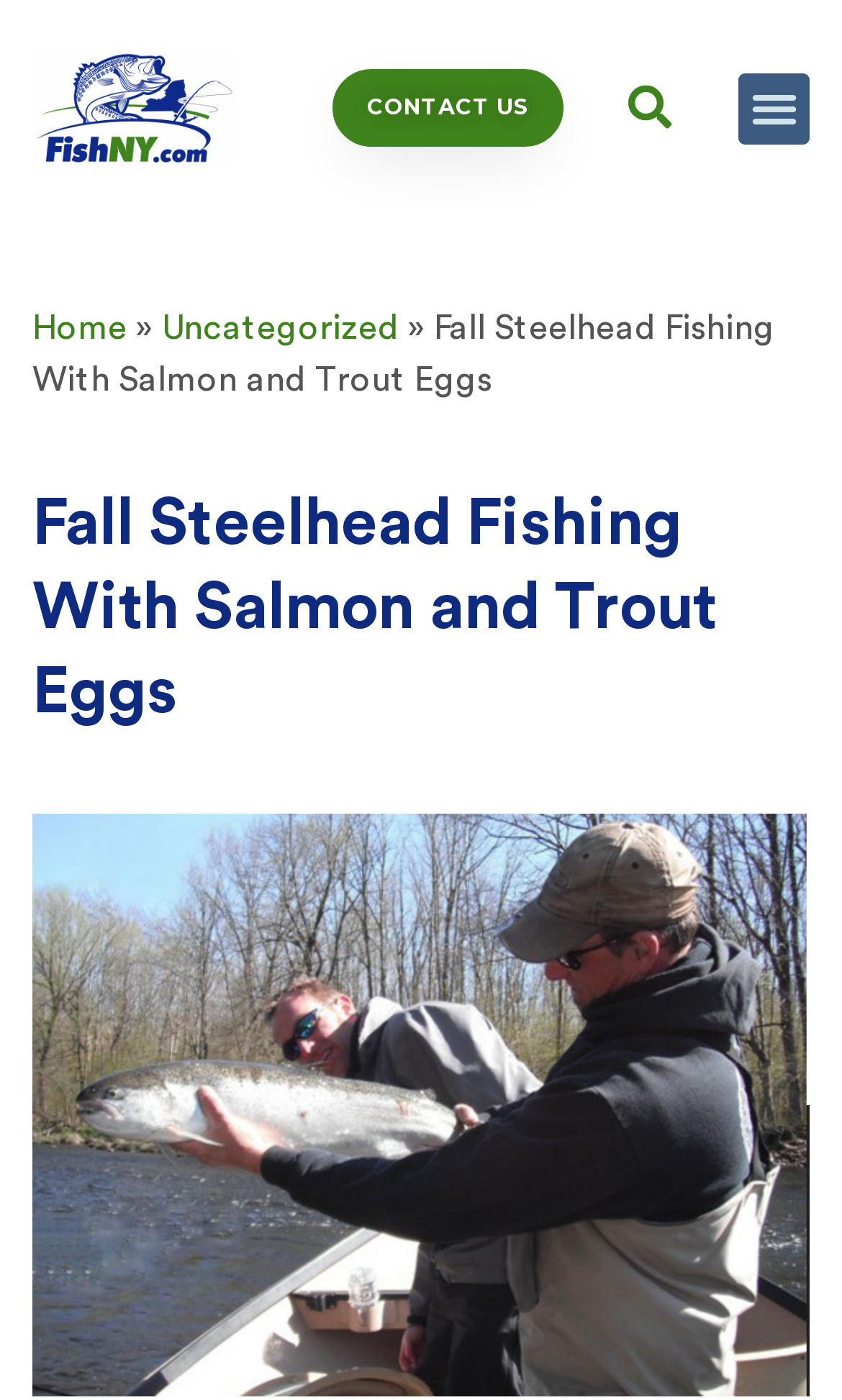Respond with a single word or phrase to the following question: What is the navigation section called?

breadcrumbs